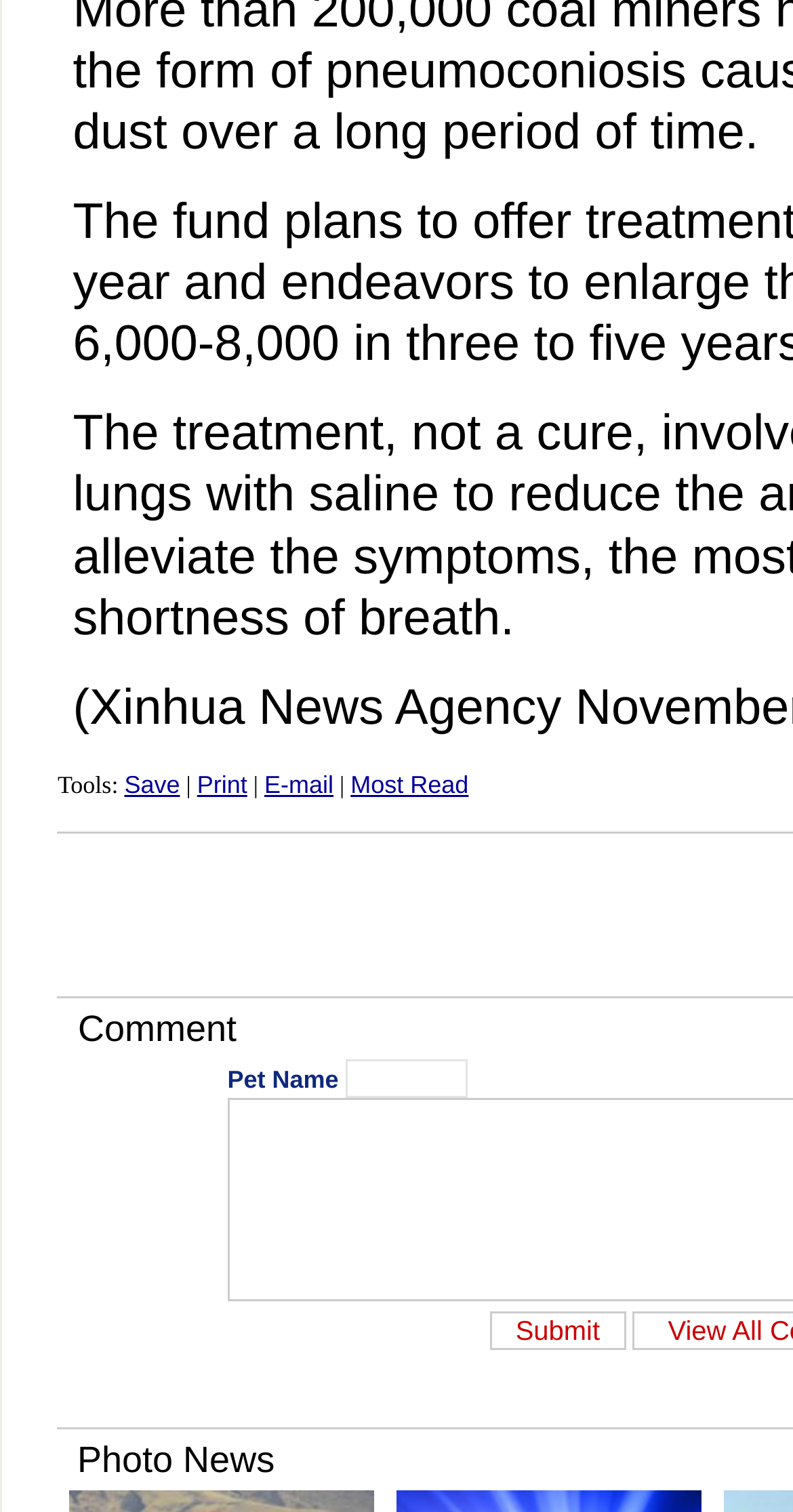What is the purpose of the button below the textbox?
Look at the image and answer the question with a single word or phrase.

Submit